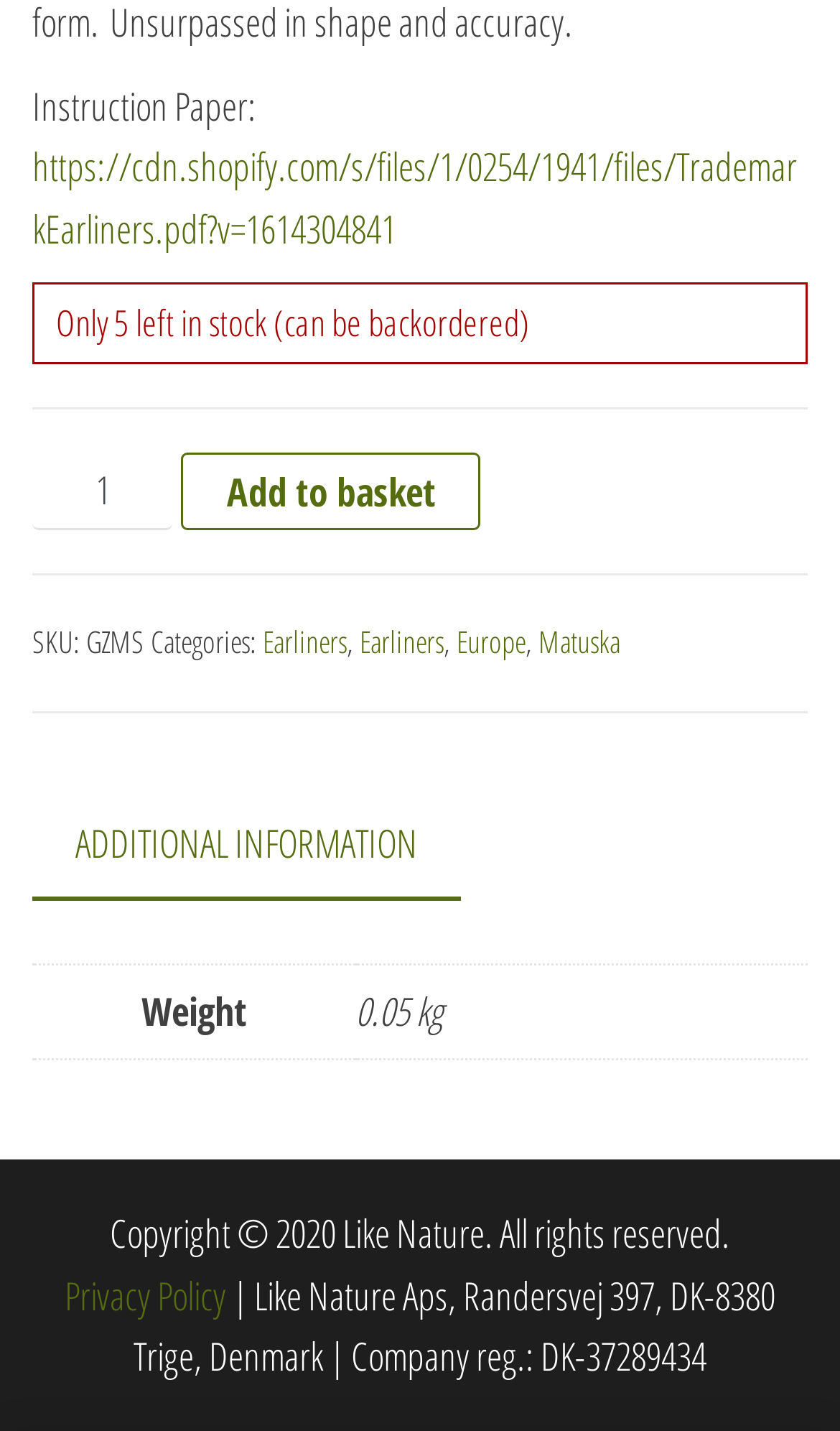Provide the bounding box coordinates of the area you need to click to execute the following instruction: "Change the product quantity".

[0.038, 0.317, 0.206, 0.371]